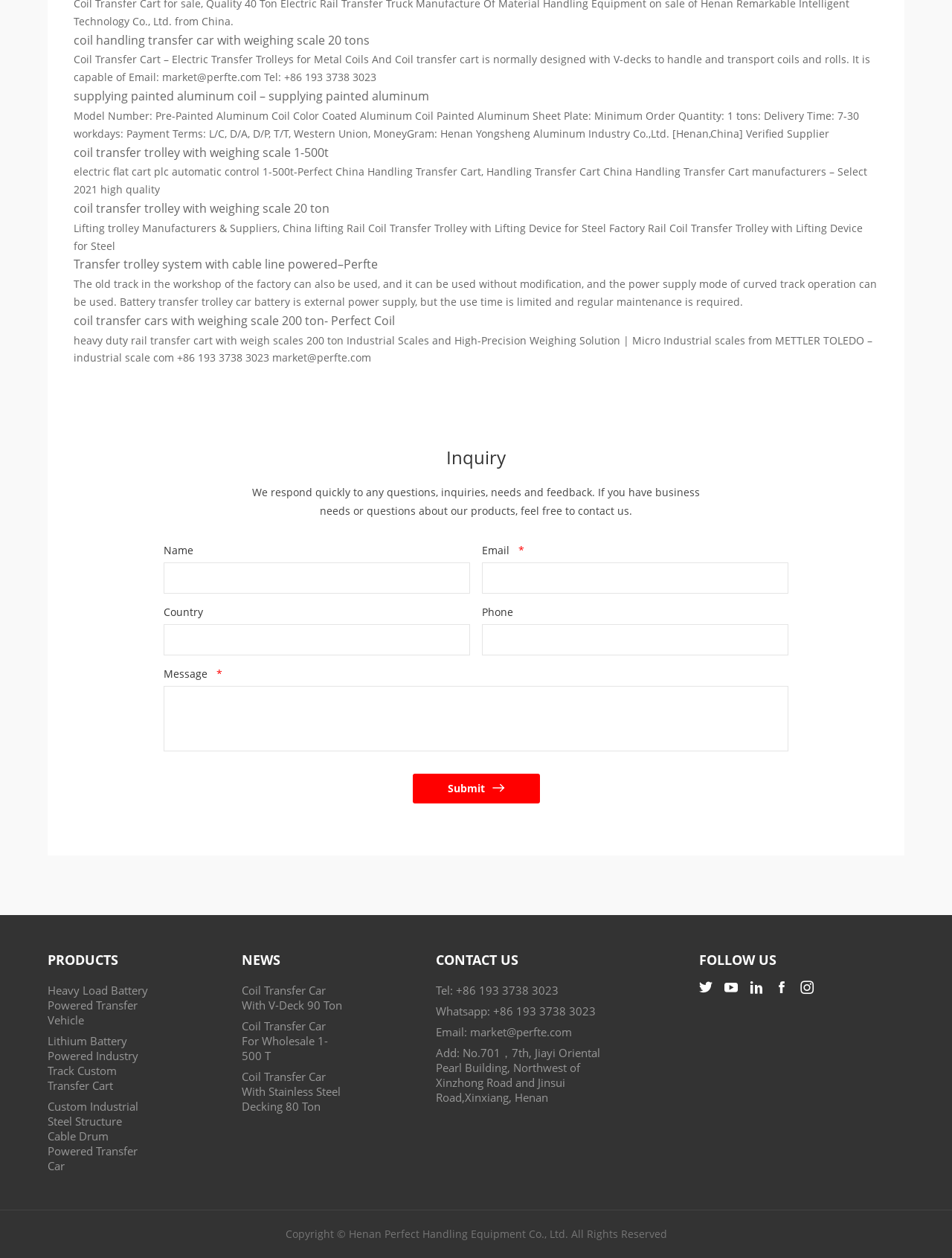From the screenshot, find the bounding box of the UI element matching this description: "parent_node: Message * name="message"". Supply the bounding box coordinates in the form [left, top, right, bottom], each a float between 0 and 1.

[0.172, 0.545, 0.828, 0.597]